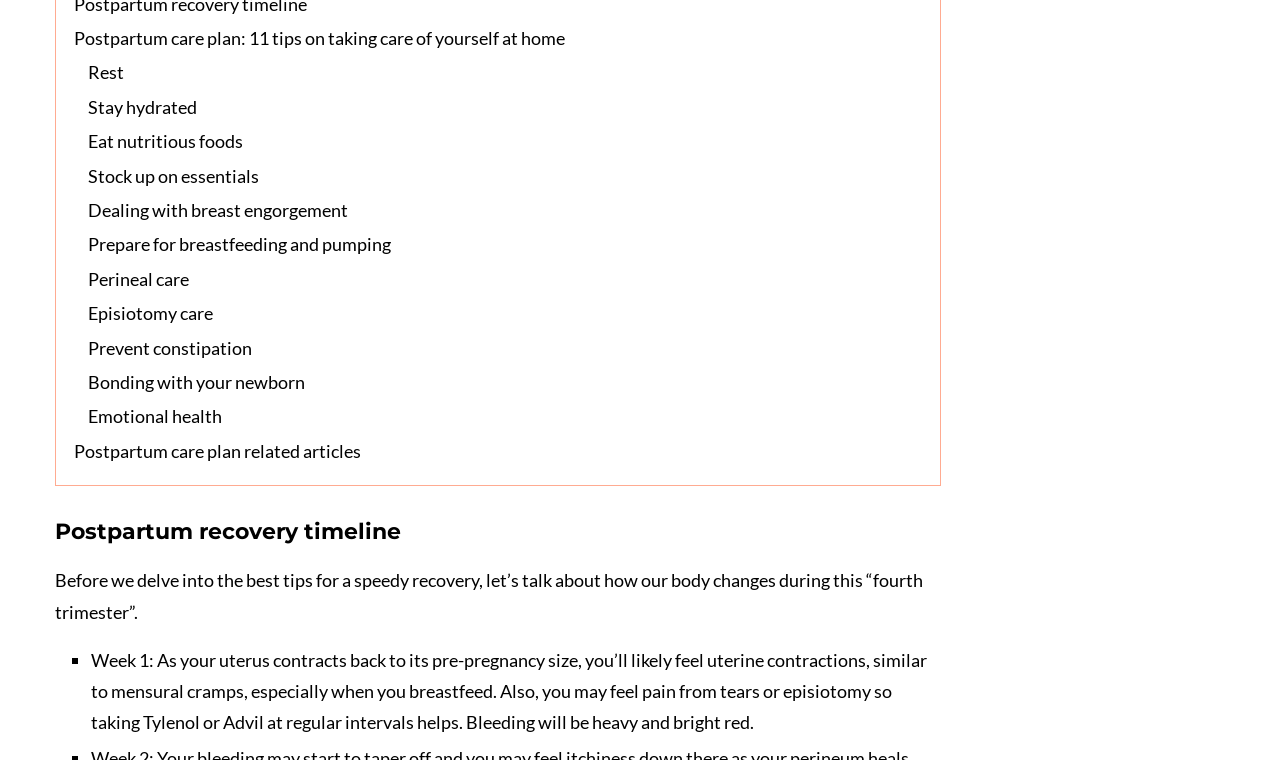Find the bounding box coordinates of the area to click in order to follow the instruction: "Click on 'Postpartum care plan: 11 tips on taking care of yourself at home'".

[0.058, 0.036, 0.441, 0.065]